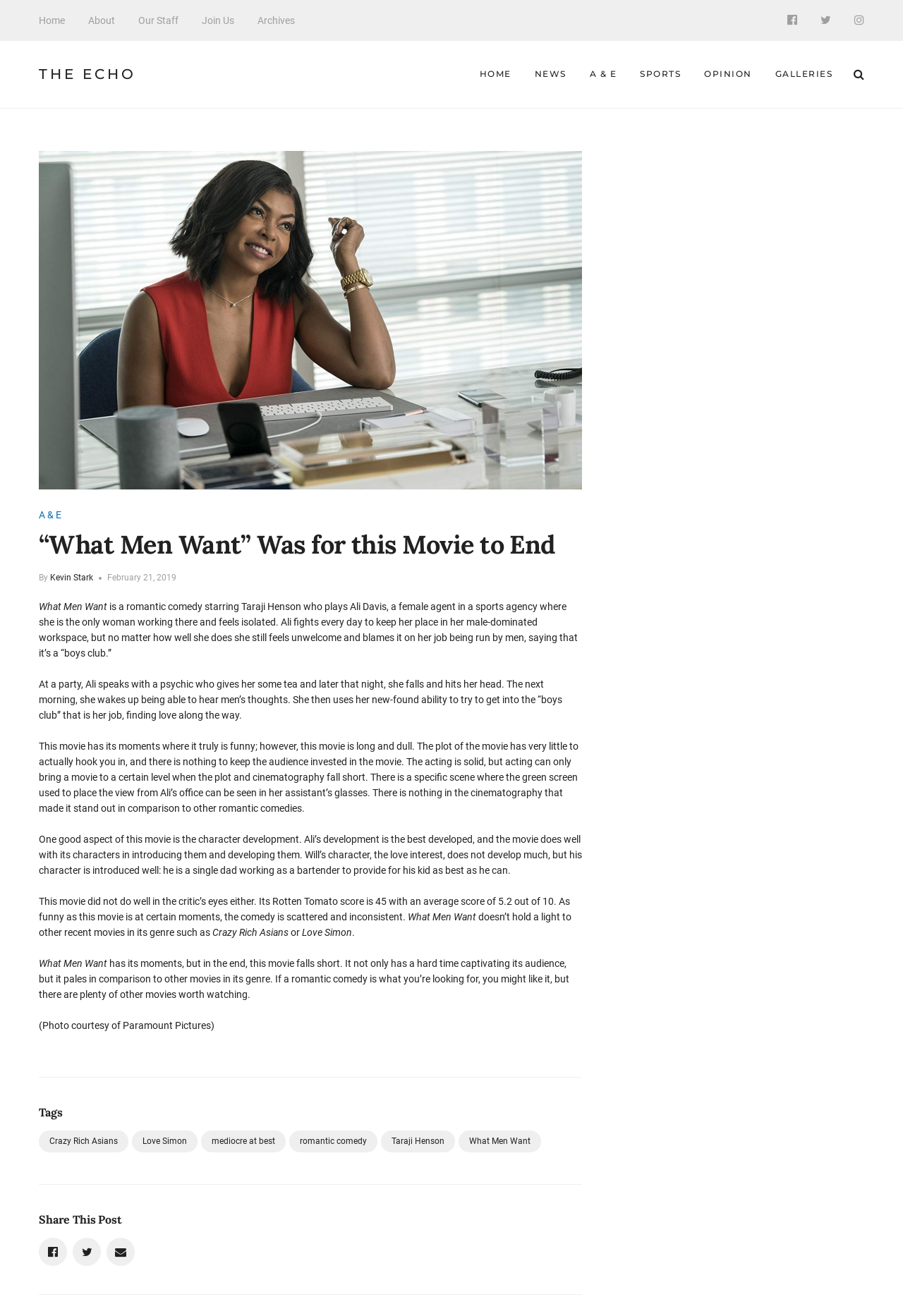Find the bounding box coordinates for the UI element that matches this description: "A & E".

[0.043, 0.387, 0.068, 0.395]